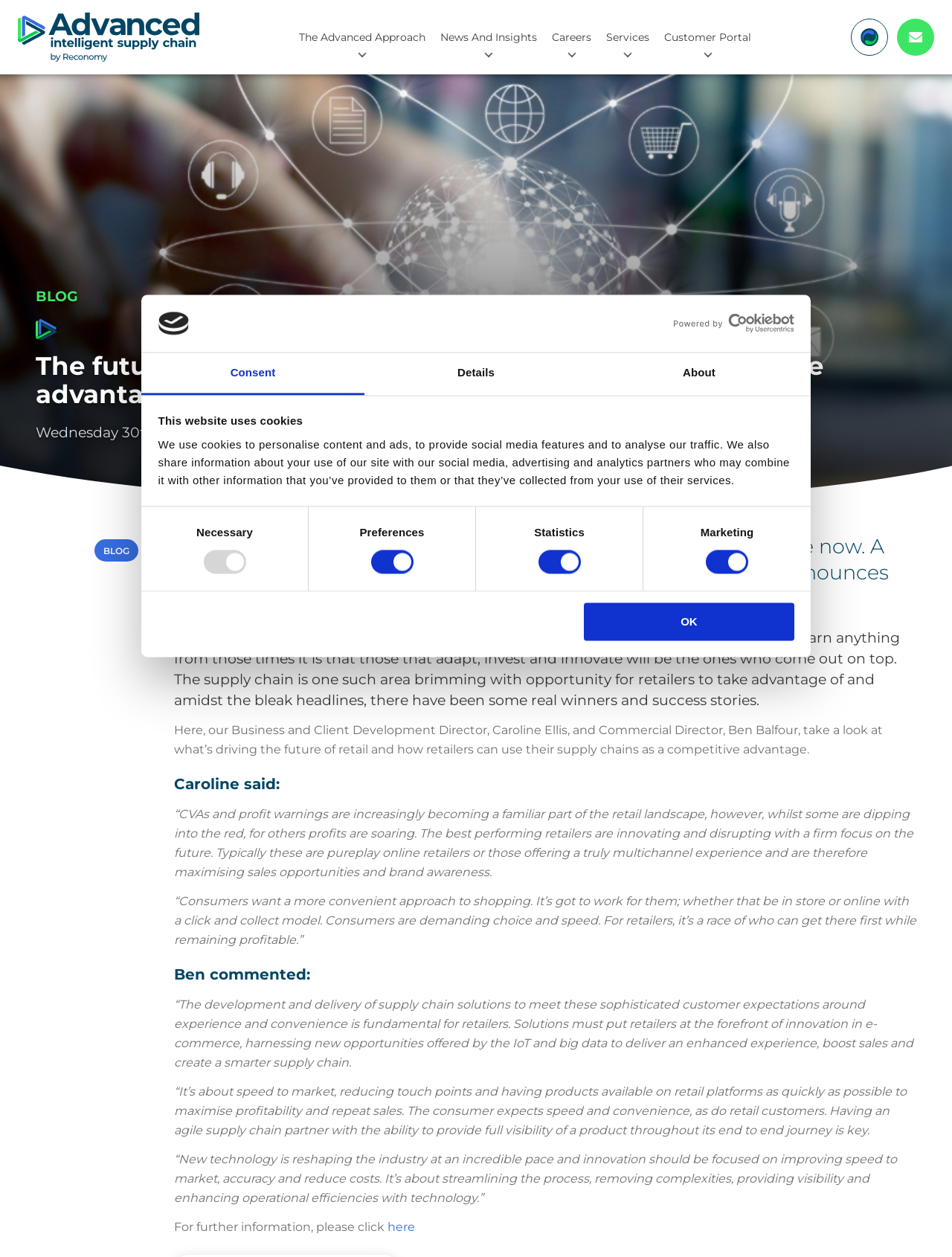Bounding box coordinates are given in the format (top-left x, top-left y, bottom-right x, bottom-right y). All values should be floating point numbers between 0 and 1. Provide the bounding box coordinate for the UI element described as: parent_node: The Advanced Approach aria-label="homepage"

[0.019, 0.009, 0.209, 0.05]